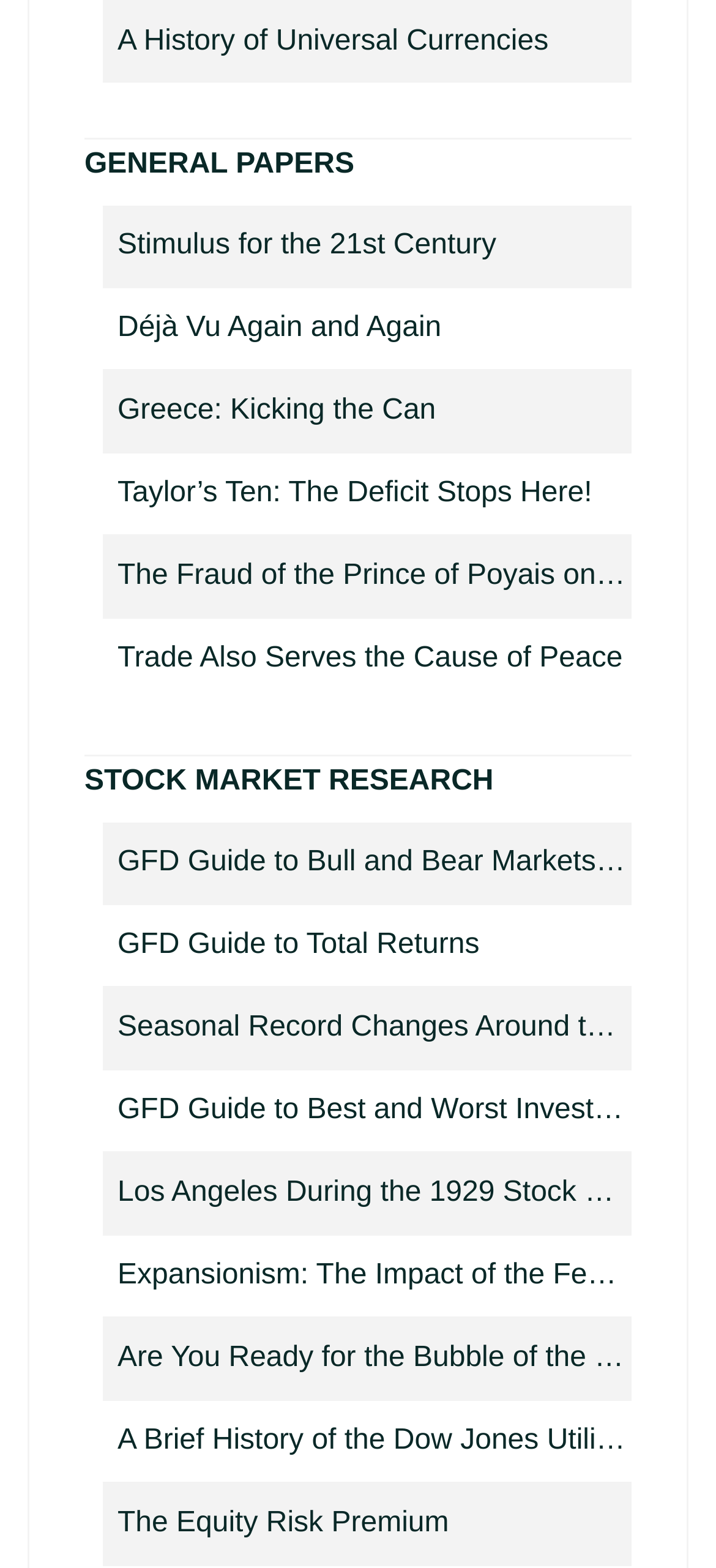Please find the bounding box coordinates of the element's region to be clicked to carry out this instruction: "Check the equity risk premium".

[0.164, 0.948, 0.882, 0.995]